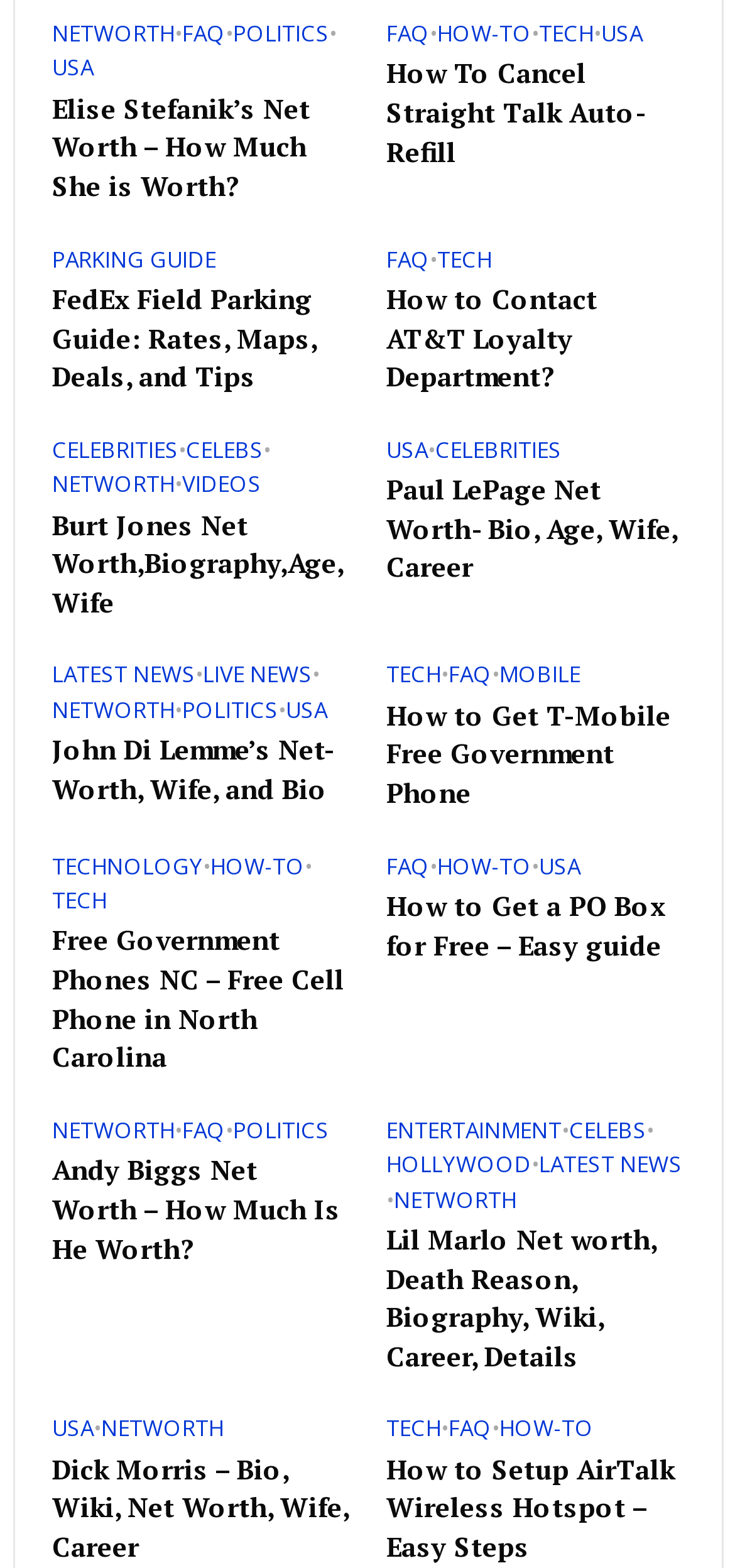Answer briefly with one word or phrase:
How many links are in the second article?

5